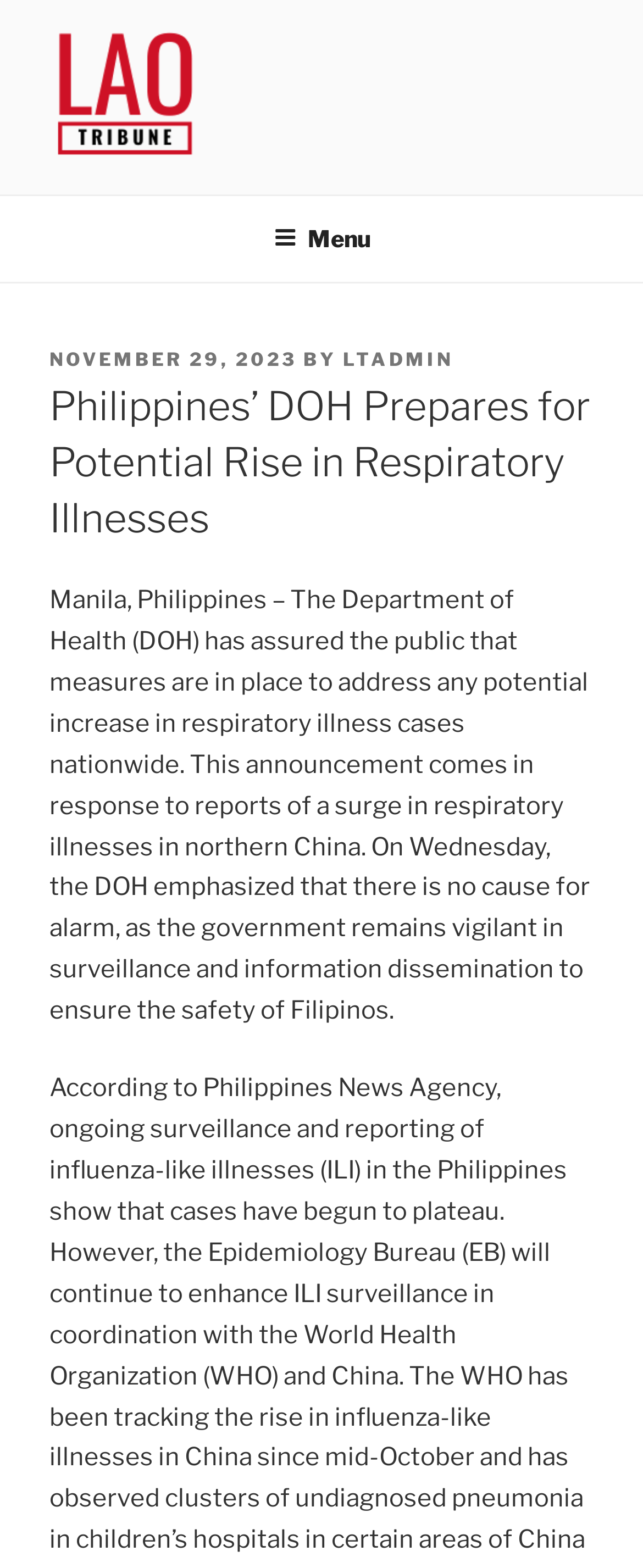Where is the Department of Health located?
Please provide a detailed answer to the question.

I found the location of the Department of Health by reading the article content which states 'Manila, Philippines – The Department of Health (DOH) has assured the public that measures are in place to address any potential increase in respiratory illness cases nationwide.'